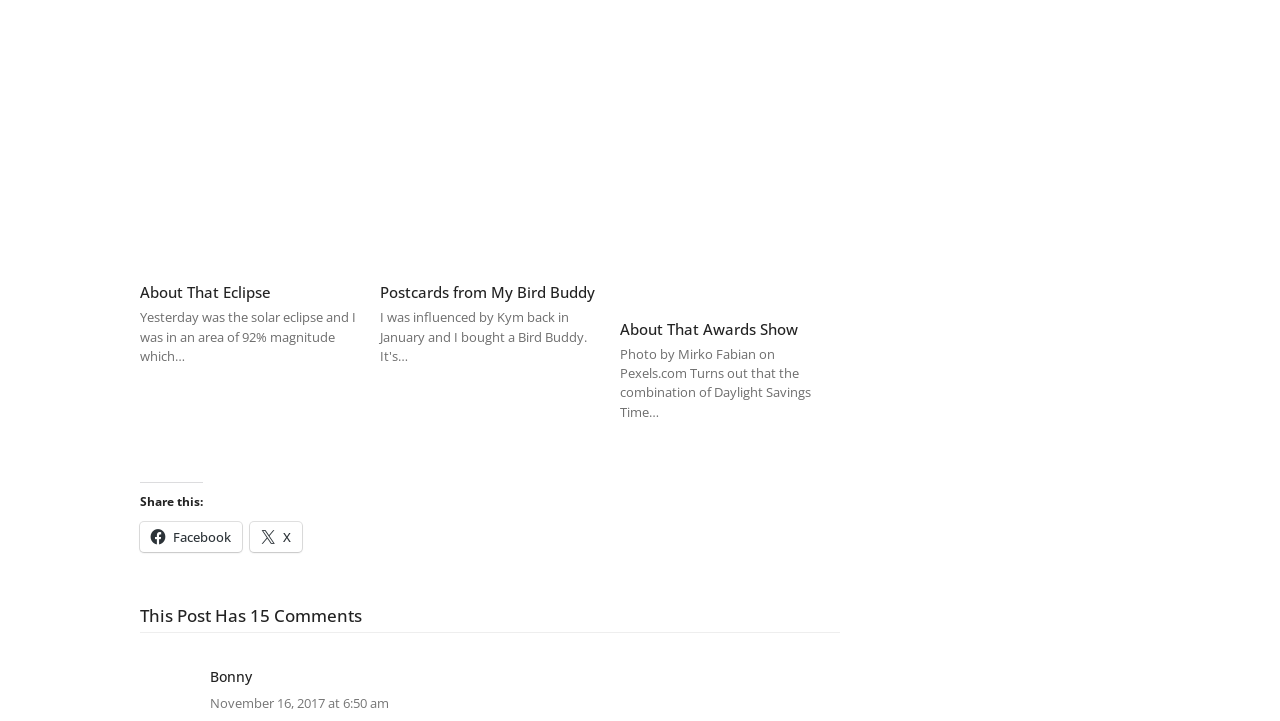What is the author's name? Based on the image, give a response in one word or a short phrase.

Bonny